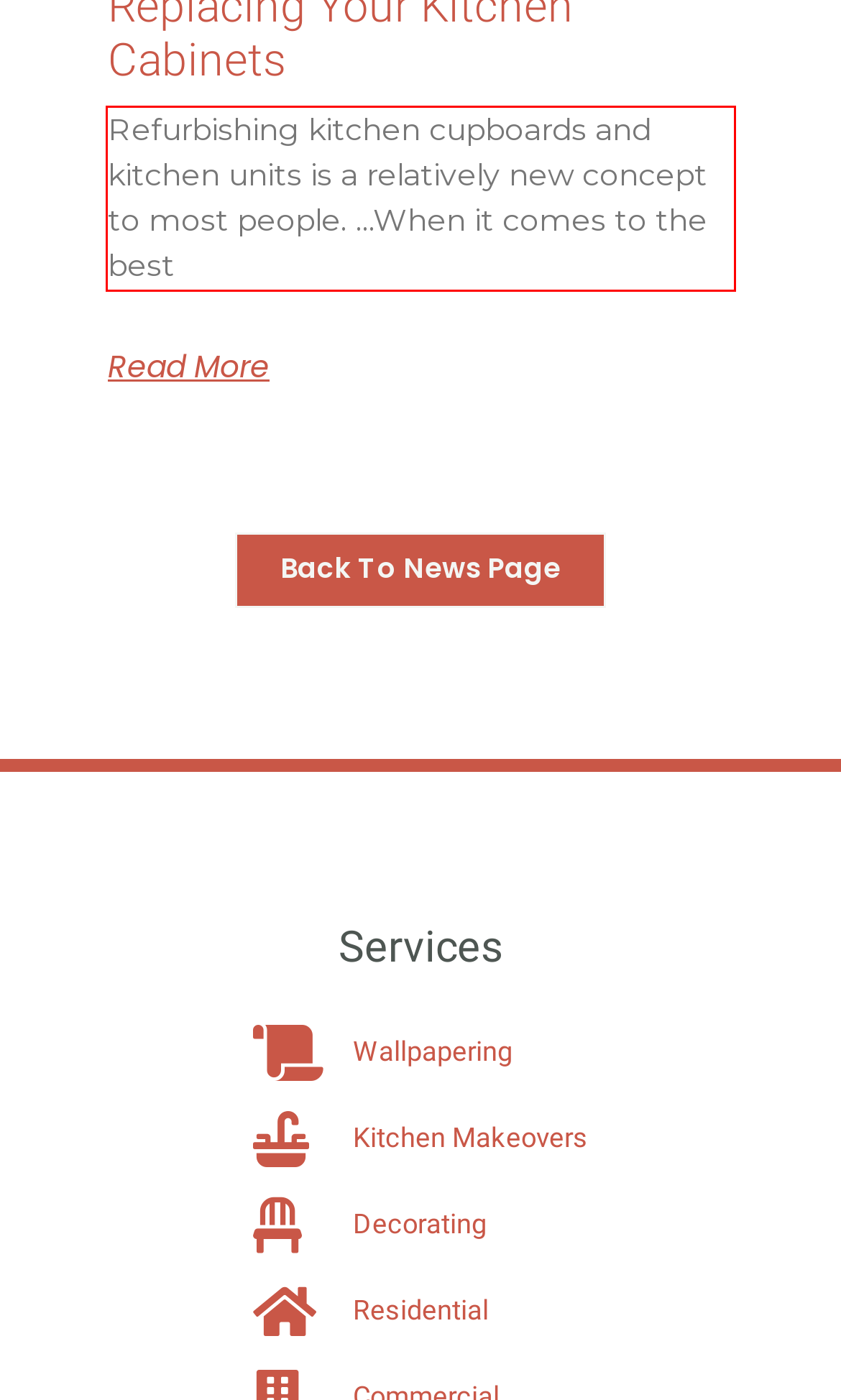You are looking at a screenshot of a webpage with a red rectangle bounding box. Use OCR to identify and extract the text content found inside this red bounding box.

Refurbishing kitchen cupboards and kitchen units is a relatively new concept to most people. …When it comes to the best